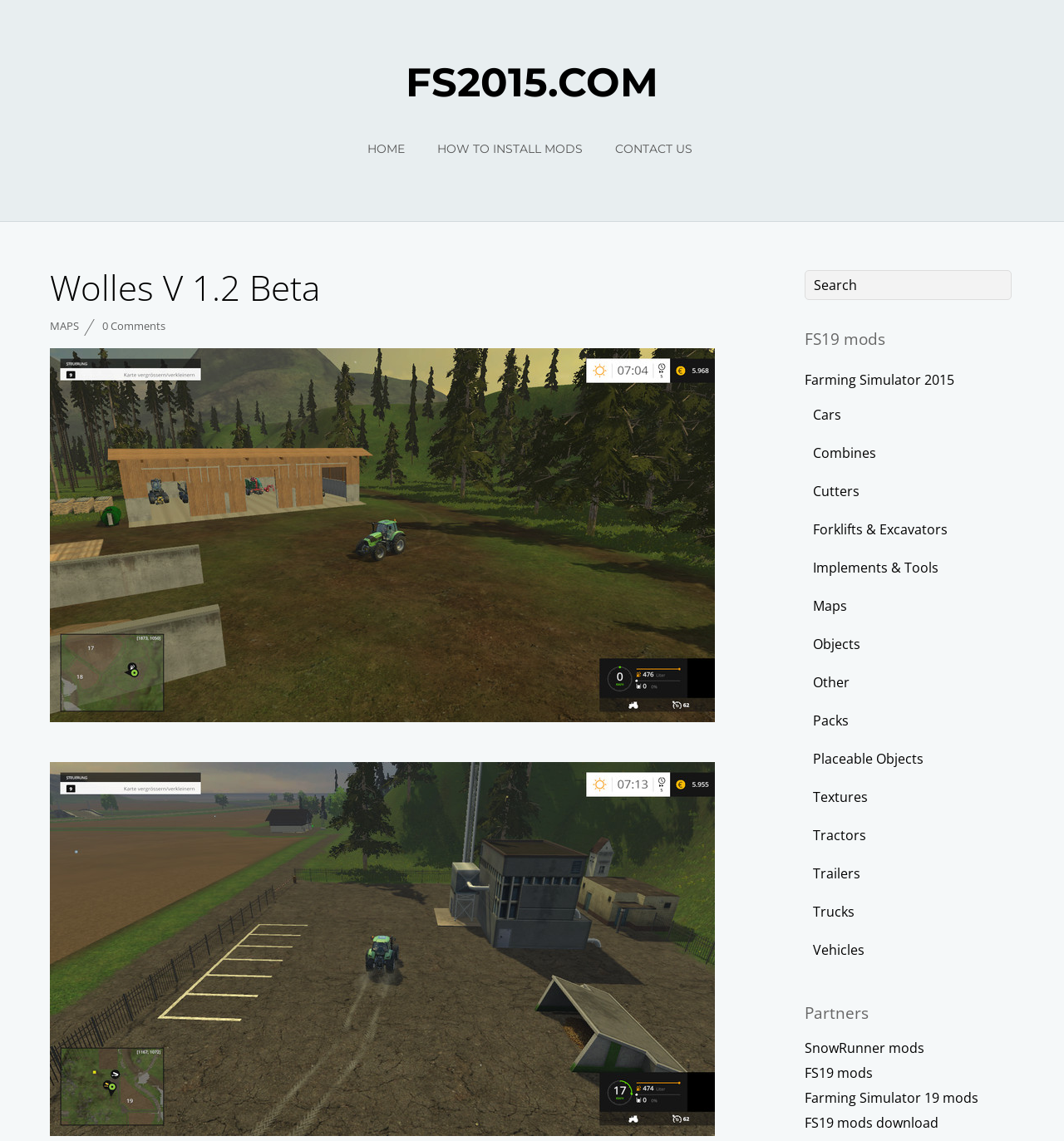Analyze the image and deliver a detailed answer to the question: What type of mods are available on this website?

The website provides various types of mods for Farming Simulator, which can be inferred from the links and headings on the webpage. The links include 'Farming Simulator 2015', 'FS19 mods', and 'Farming Simulator 19 mods', indicating that the website is related to Farming Simulator mods.